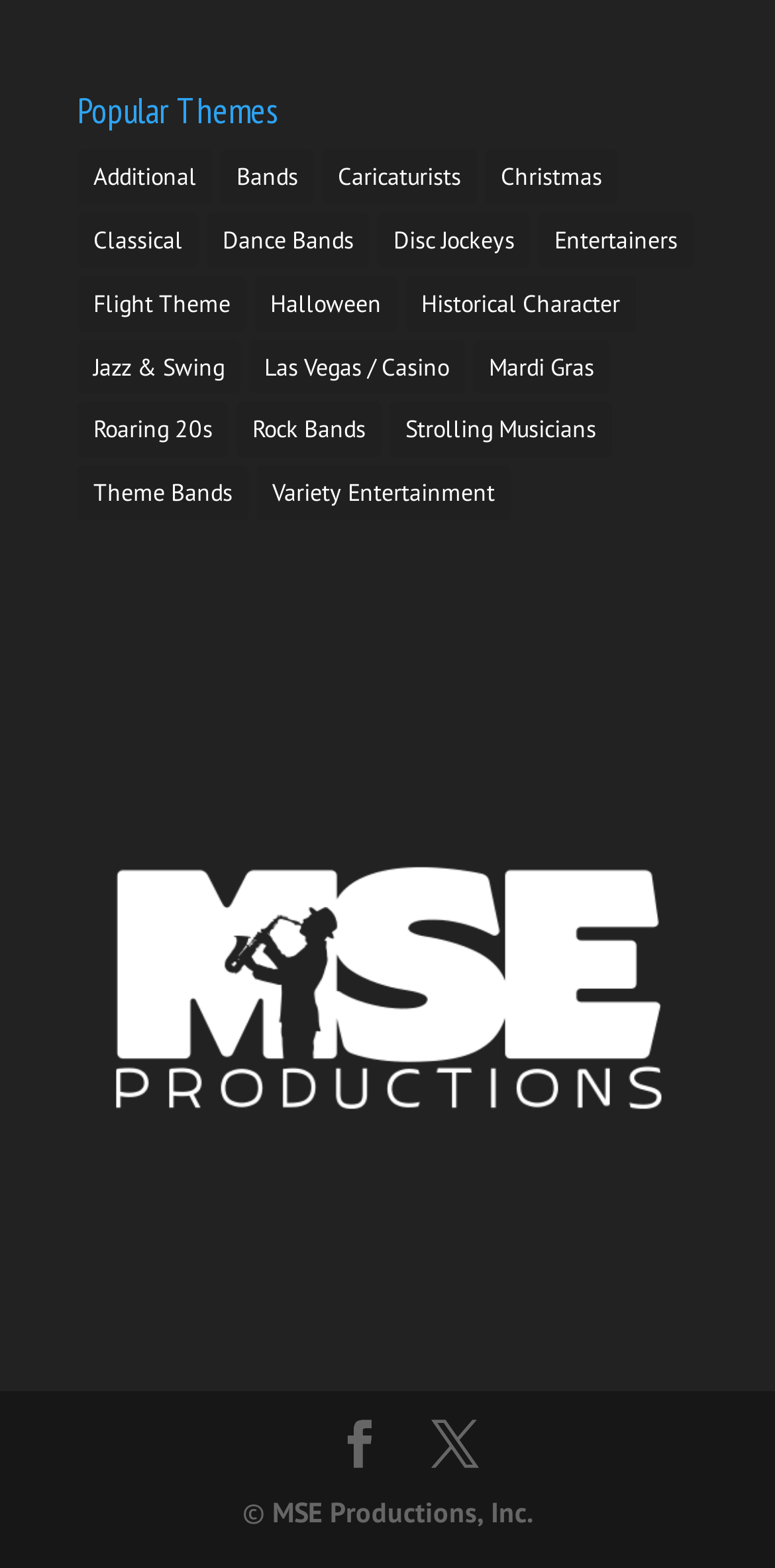What is the theme category with the most items?
Using the image as a reference, give an elaborate response to the question.

I compared the number of items in each theme category by looking at the text in parentheses next to each link, and found that 'Entertainers' has the most items with 66.